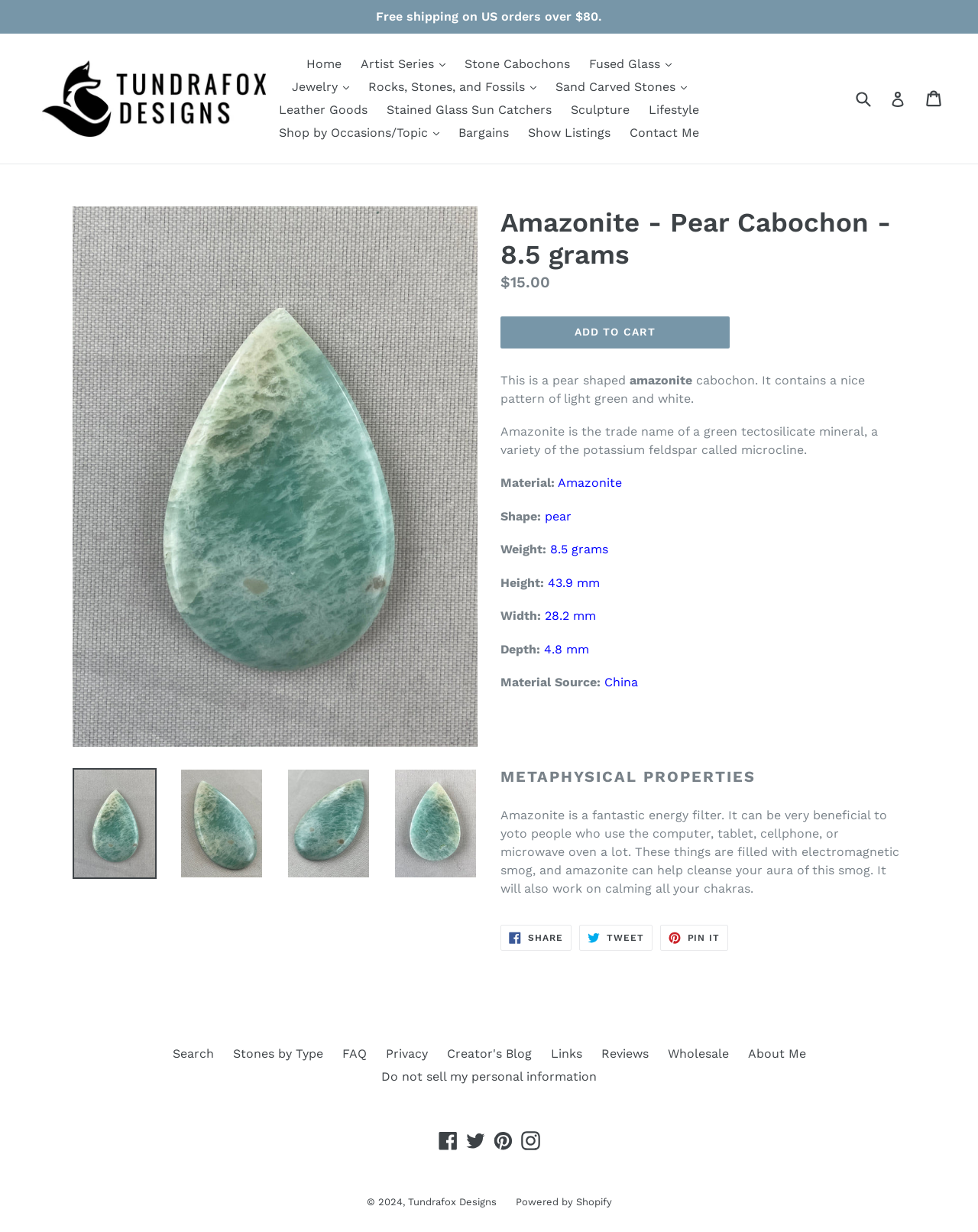What is the price of the cabochon?
Based on the image, answer the question with as much detail as possible.

I found the answer by looking at the product description section, where it says 'Regular price: $15.00'. This section provides information about the product's price.